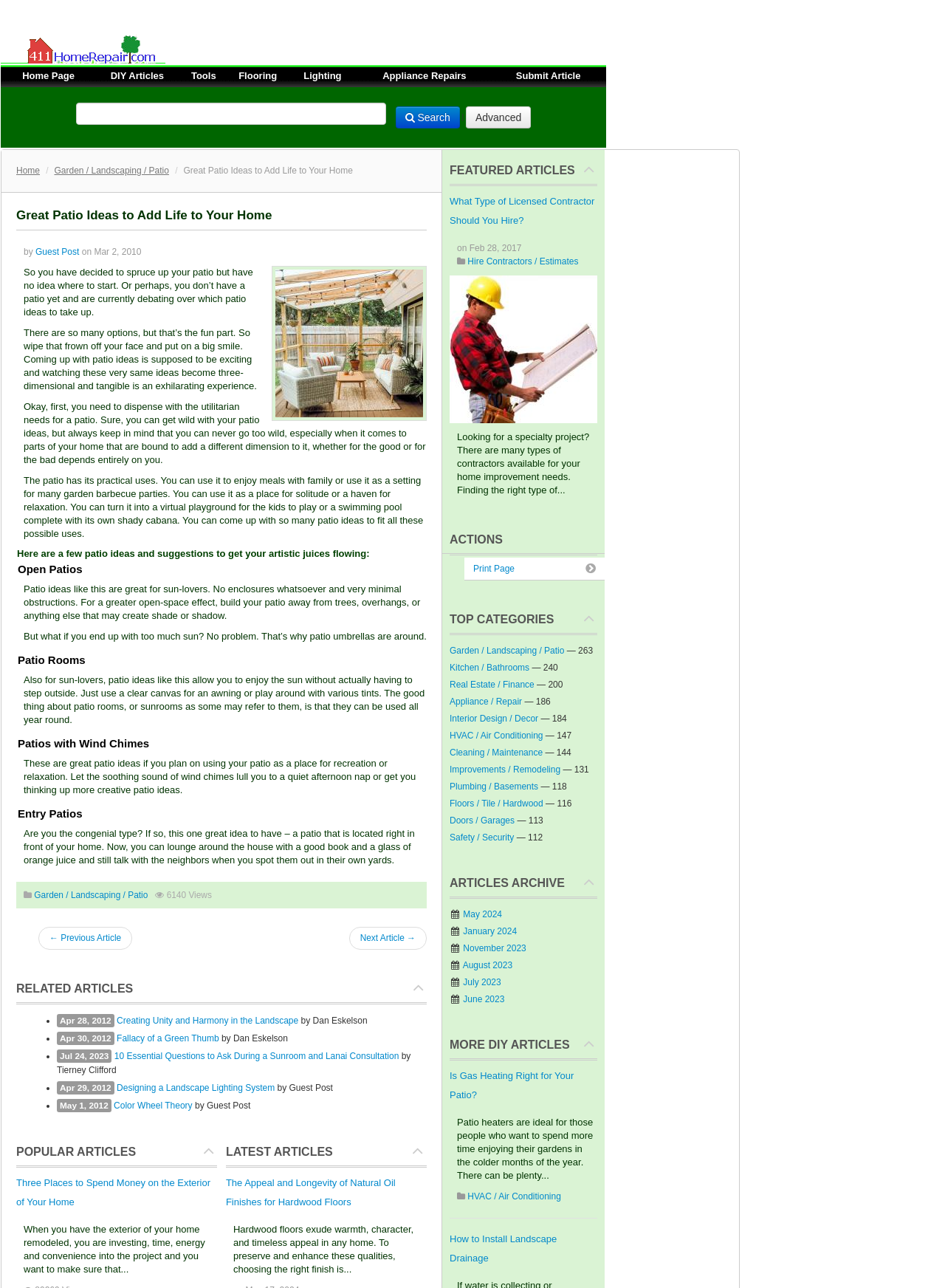Find the bounding box coordinates for the area that must be clicked to perform this action: "Submit an article".

[0.546, 0.054, 0.614, 0.063]